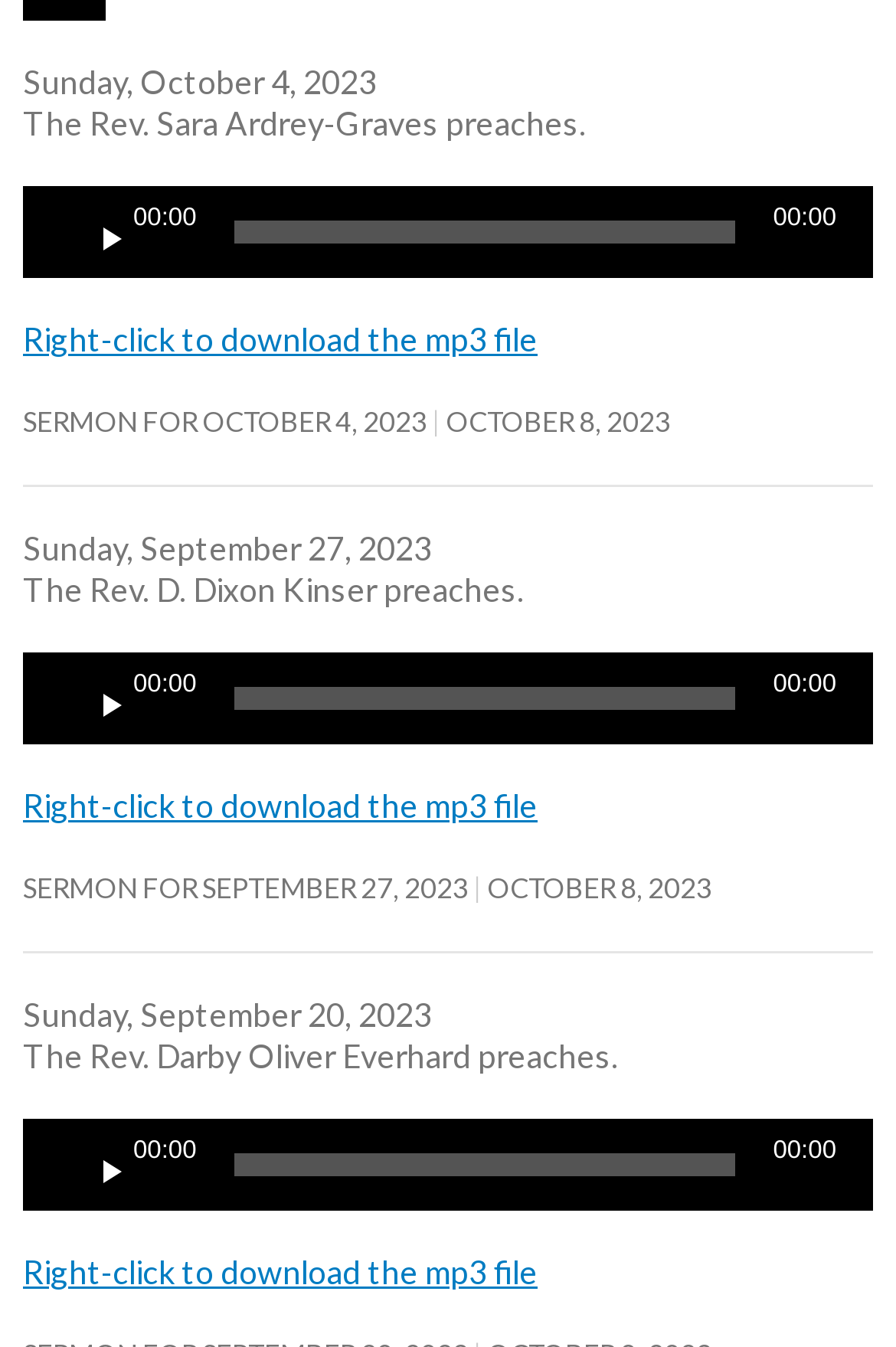Pinpoint the bounding box coordinates of the clickable element to carry out the following instruction: "Play the audio."

[0.067, 0.501, 0.144, 0.536]